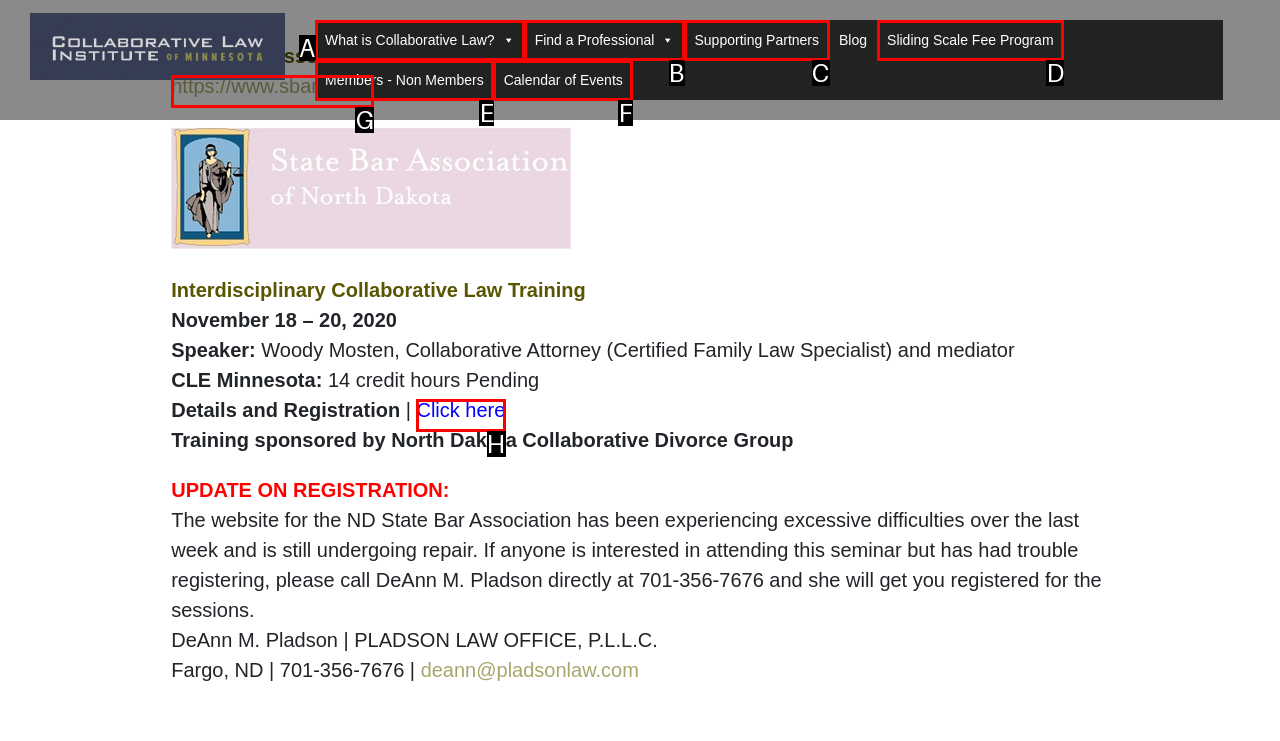Identify the letter of the option that best matches the following description: Calendar of Events. Respond with the letter directly.

F